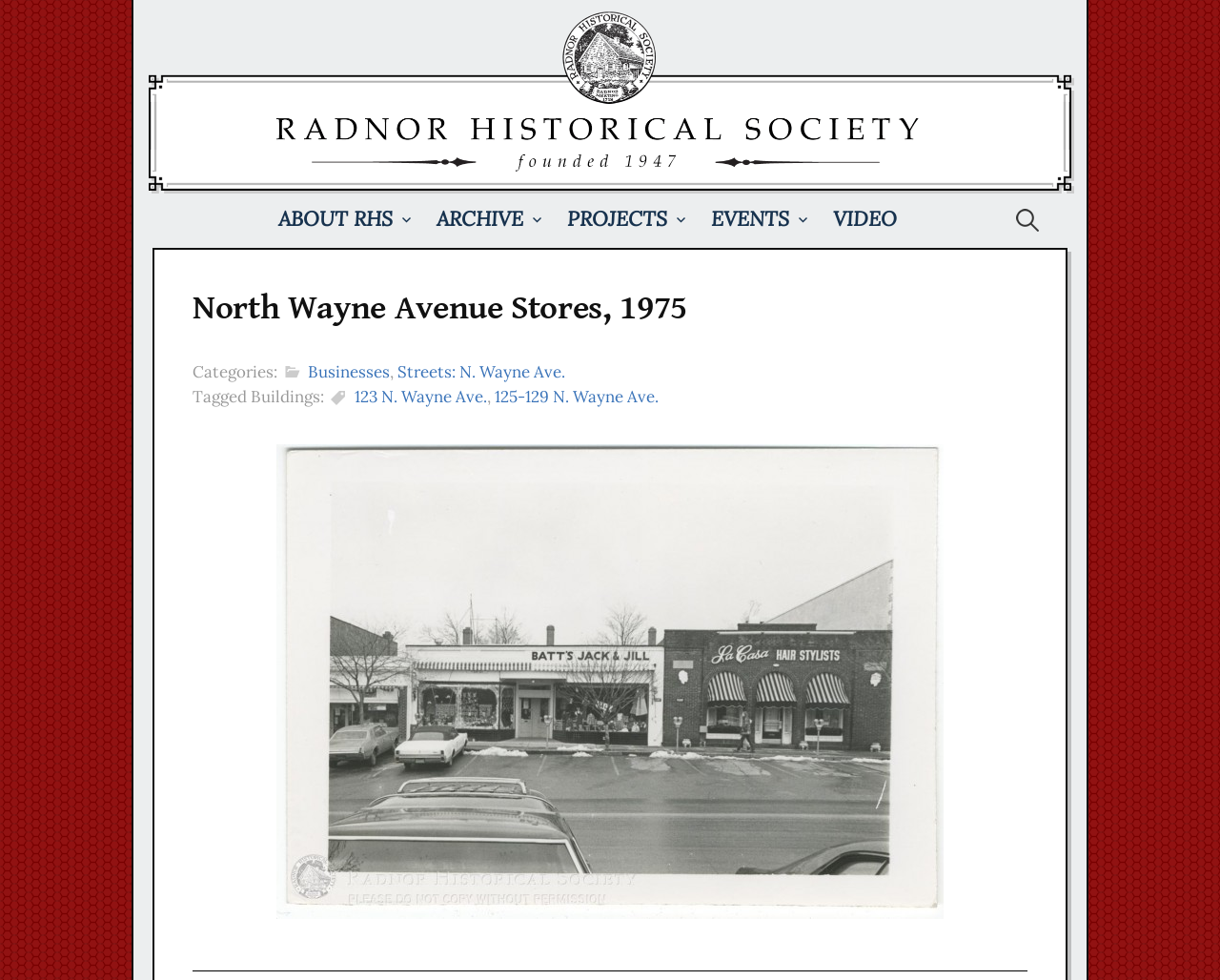Provide the bounding box coordinates for the UI element described in this sentence: "alt="1995.0662"". The coordinates should be four float values between 0 and 1, i.e., [left, top, right, bottom].

[0.158, 0.453, 0.842, 0.937]